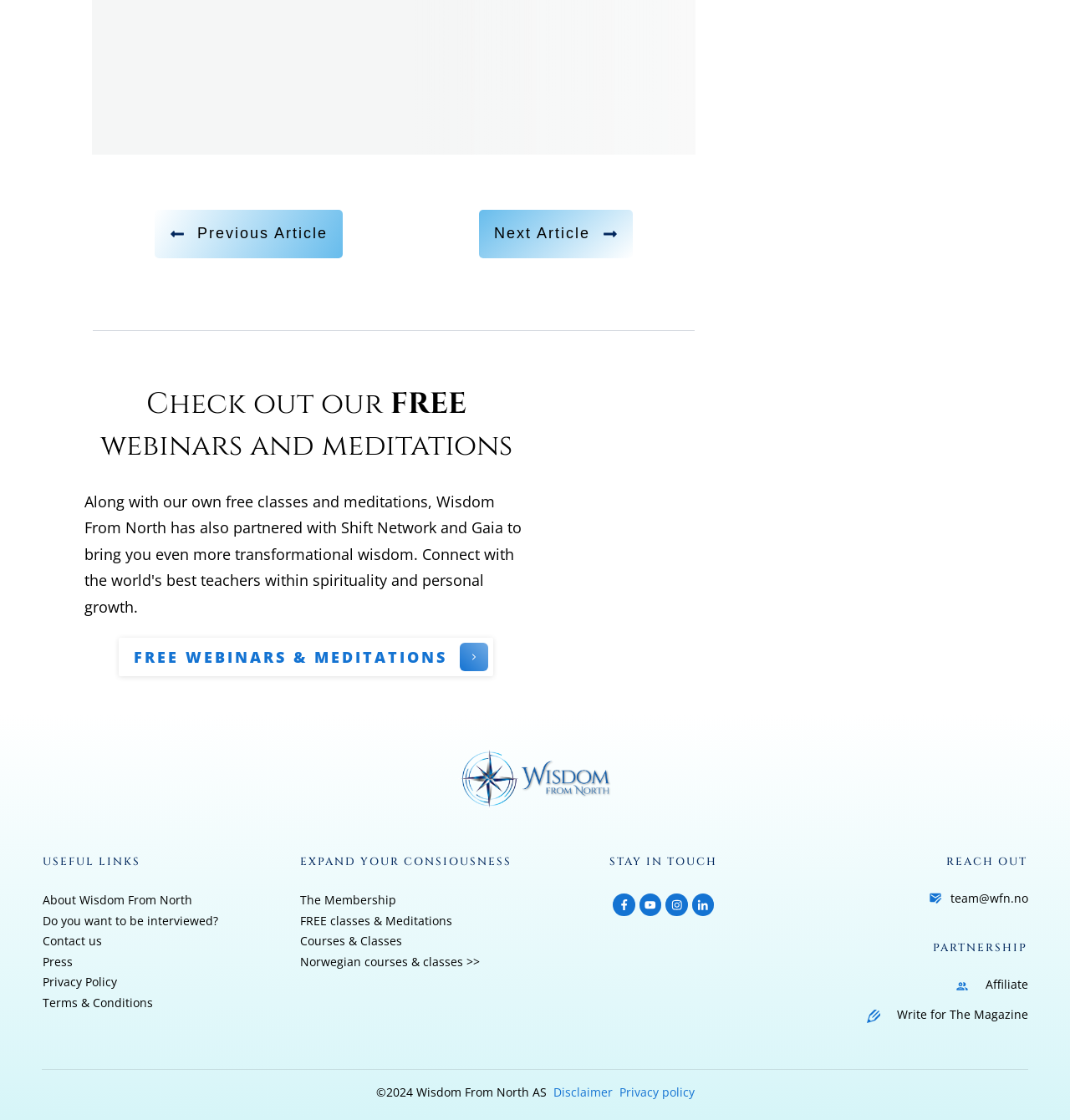What is the purpose of the 'FREE WEBINARS & MEDITATIONS' link?
Offer a detailed and exhaustive answer to the question.

Based on the context of the webpage, I infer that the 'FREE WEBINARS & MEDITATIONS' link is intended to provide users with access to free webinars and meditations, likely related to personal growth and consciousness expansion.